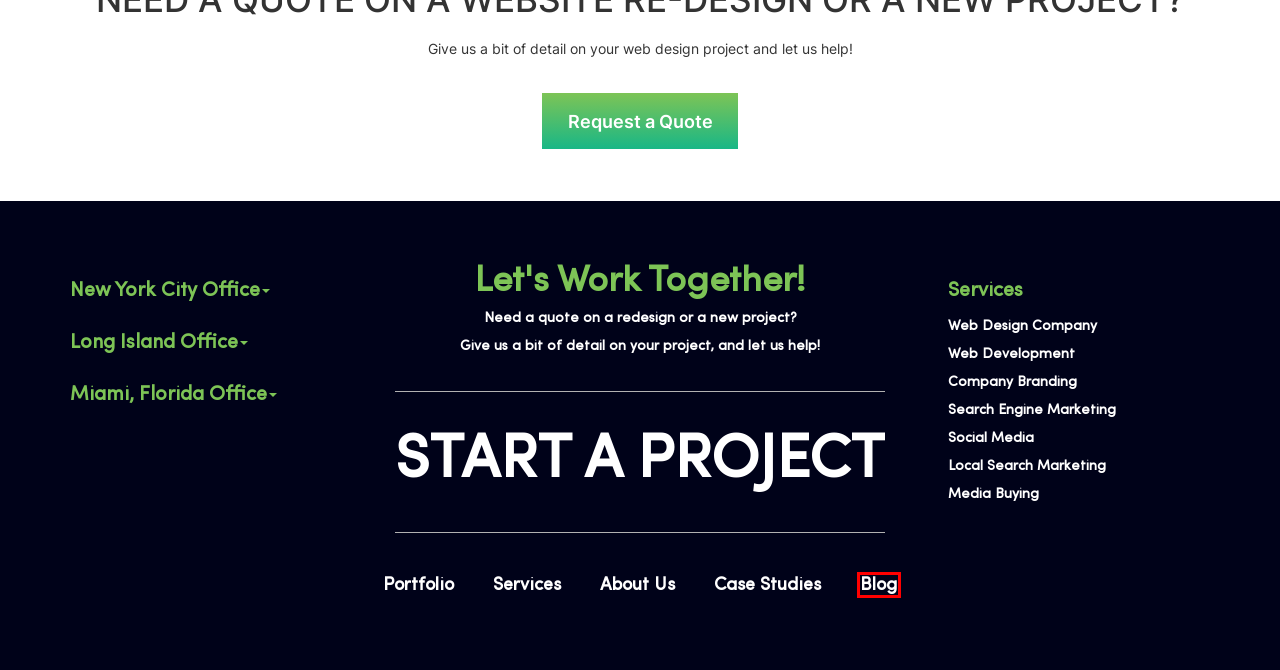Given a webpage screenshot featuring a red rectangle around a UI element, please determine the best description for the new webpage that appears after the element within the bounding box is clicked. The options are:
A. Social Media Services
B. Media Buying, Planning and Placement
C. Search Engine Optimization and Marketing Services
D. Request a Quote for Web Design & Development, SEO - Digital Agency
E. Web Development | Services
F. Company Identity | Design
G. Web Design and Digital Marketing Insights - Blog
H. Award-Winning Custom Web Design Company

G